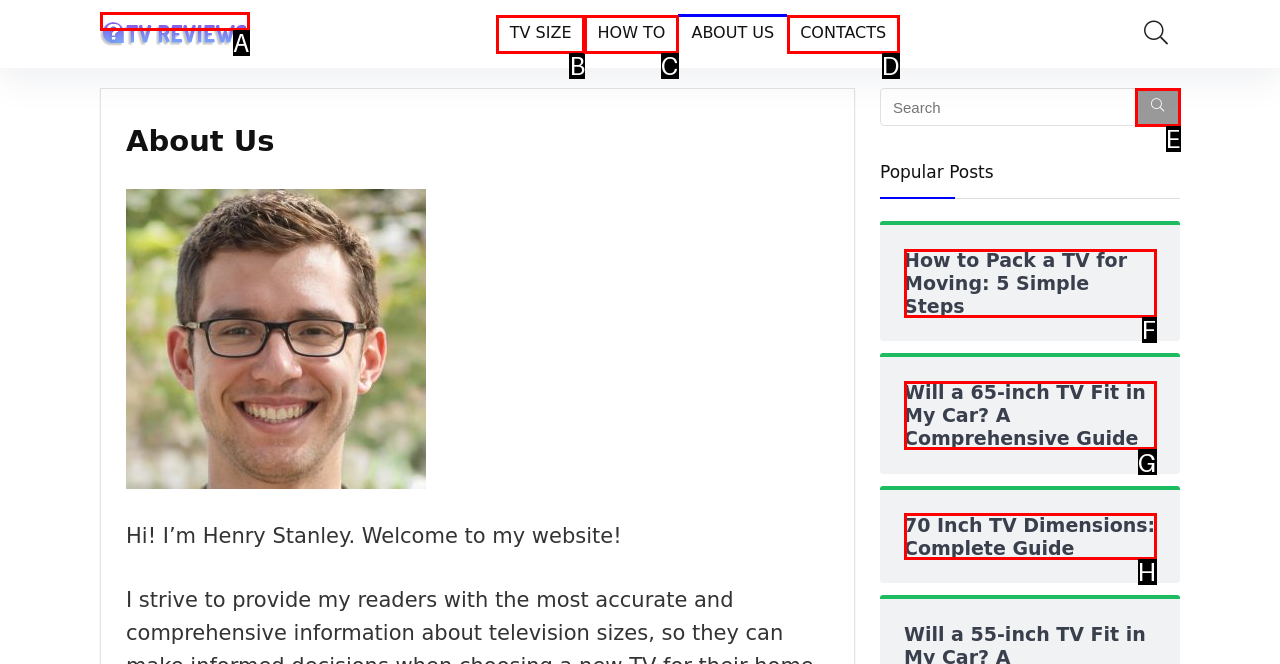Choose the letter of the UI element that aligns with the following description: aria-label="Search"
State your answer as the letter from the listed options.

E